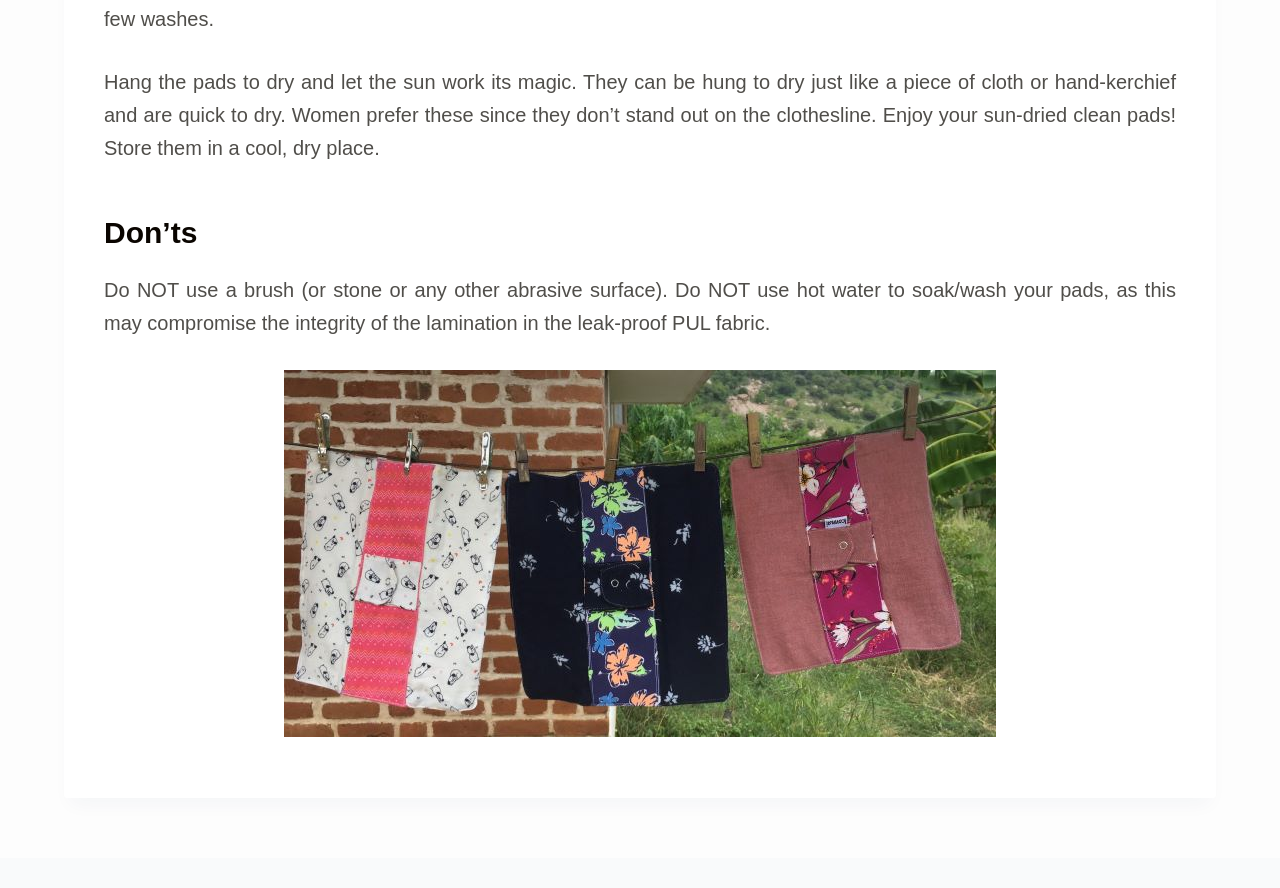Using floating point numbers between 0 and 1, provide the bounding box coordinates in the format (top-left x, top-left y, bottom-right x, bottom-right y). Locate the UI element described here: title="Line dry cloth pads"

[0.082, 0.417, 0.918, 0.83]